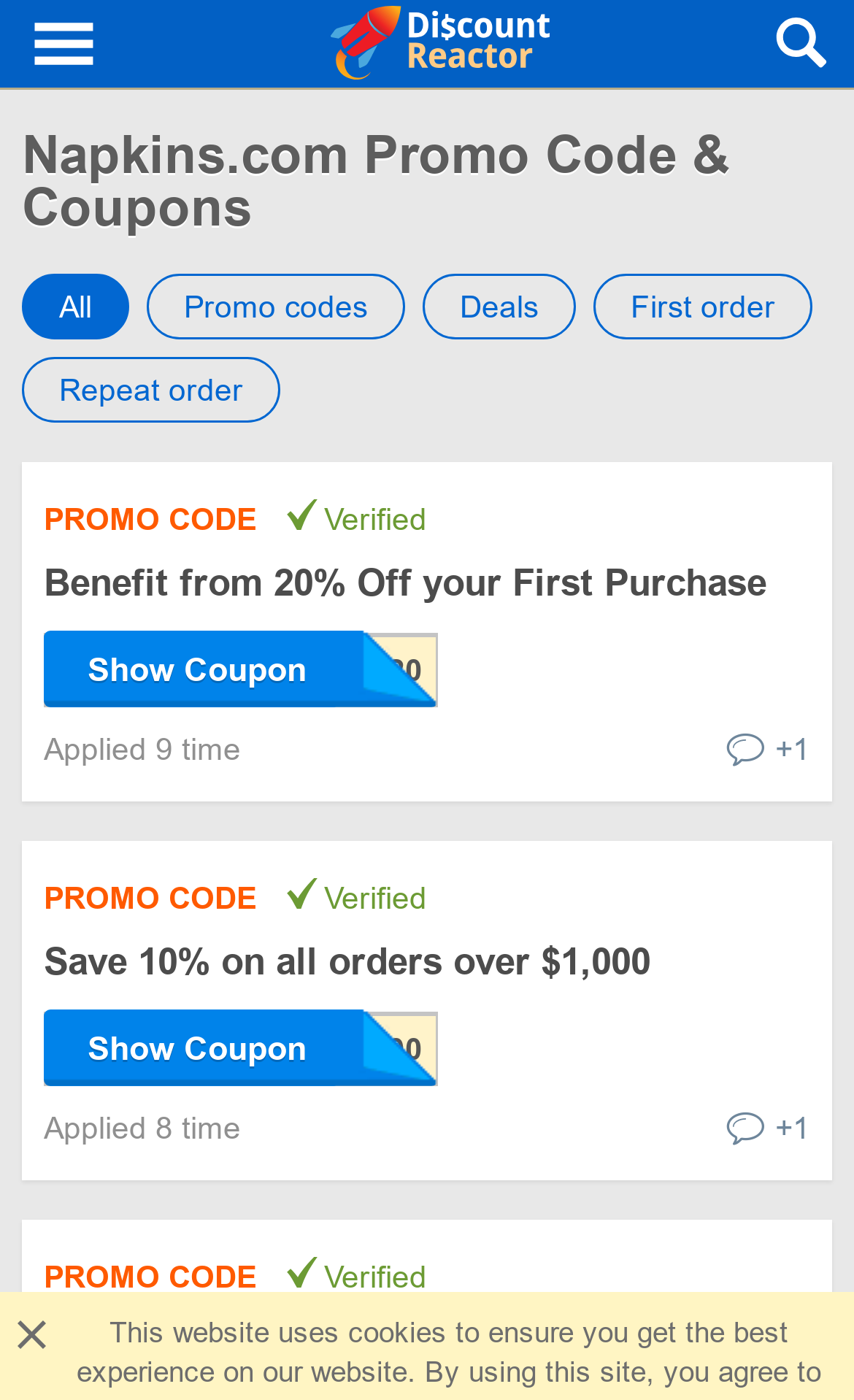Locate the bounding box coordinates of the UI element described by: "Show Coupon". Provide the coordinates as four float numbers between 0 and 1, formatted as [left, top, right, bottom].

[0.051, 0.45, 0.513, 0.505]